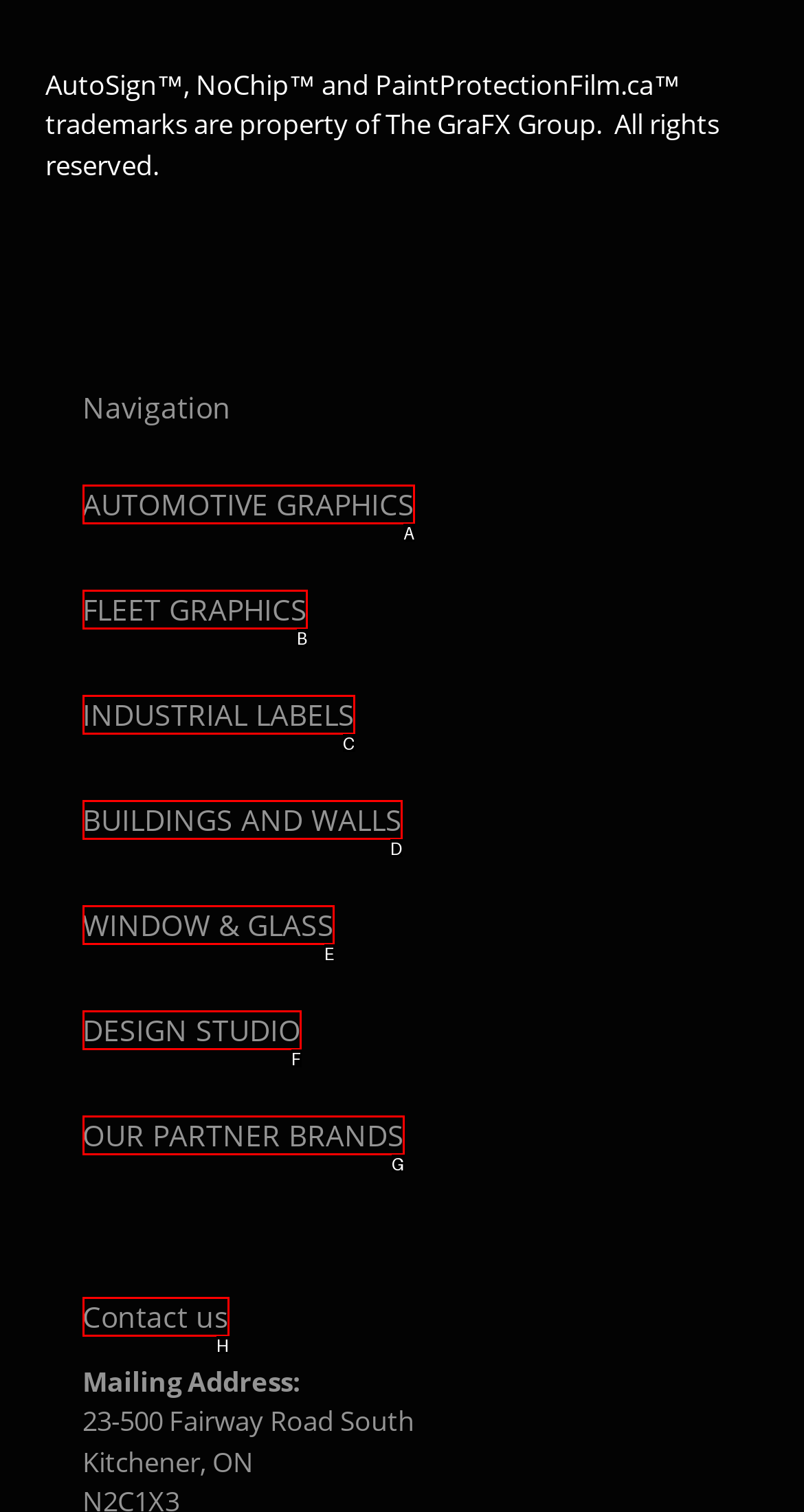Identify the correct HTML element to click to accomplish this task: Click on CONTACT US
Respond with the letter corresponding to the correct choice.

H